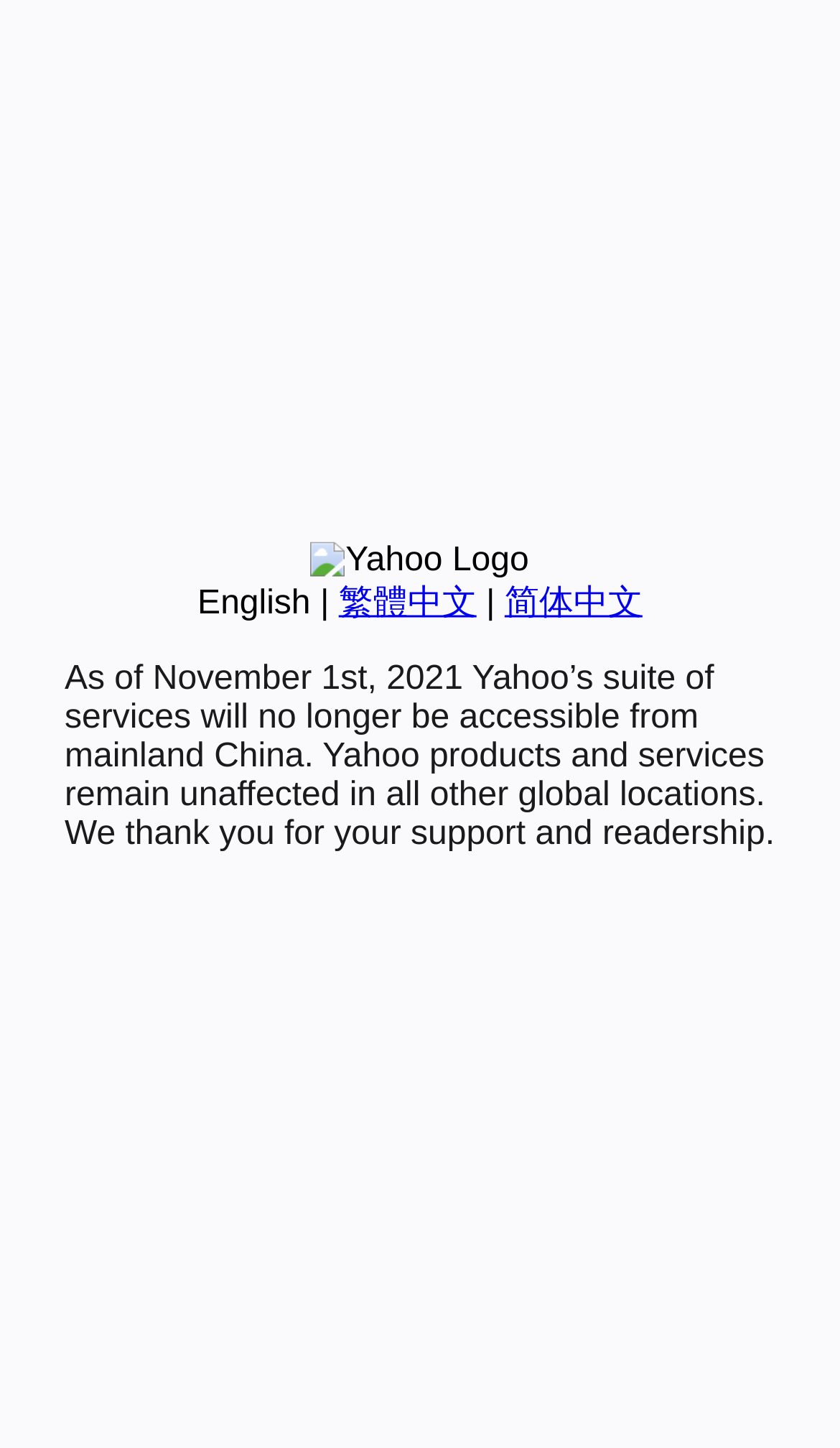For the element described, predict the bounding box coordinates as (top-left x, top-left y, bottom-right x, bottom-right y). All values should be between 0 and 1. Element description: 繁體中文

[0.403, 0.404, 0.567, 0.429]